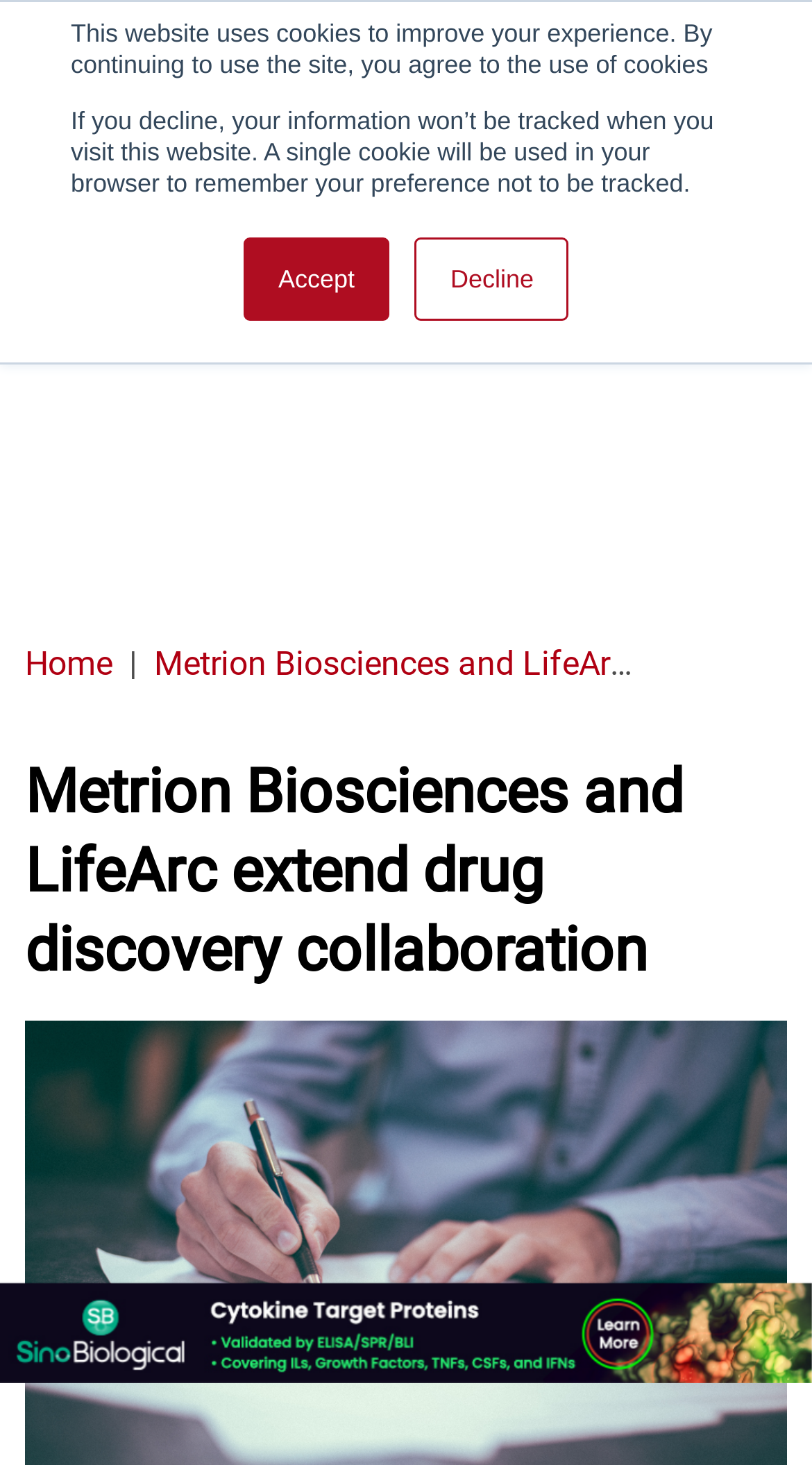Provide an in-depth caption for the webpage.

The webpage is about Metrion Biosciences and LifeArc extending their drug discovery collaboration. At the top of the page, there is a notification bar with a message about the website using cookies, accompanied by two buttons, "Accept" and "Decline", positioned side by side. Below the notification bar, there is a header section with a logo of "Drug Discovery World (DDW)" on the left, and a "Menu" button and a "Search" link on the right.

In the main content area, there is a heading that reads "Metrion Biosciences and LifeArc extend drug discovery collaboration". Below the heading, there is a breadcrumb navigation section that shows the current page's position in the website's hierarchy. The main content of the page is not explicitly described in the accessibility tree, but it is likely to be related to the collaboration between Metrion Biosciences and LifeArc.

There are also several links and images scattered throughout the page, including a "Click here for more information" link with an accompanying image, and a "Learn more" link with an image. These links and images are likely to be related to the main content of the page. Overall, the webpage appears to be a news article or press release about the collaboration between Metrion Biosciences and LifeArc.